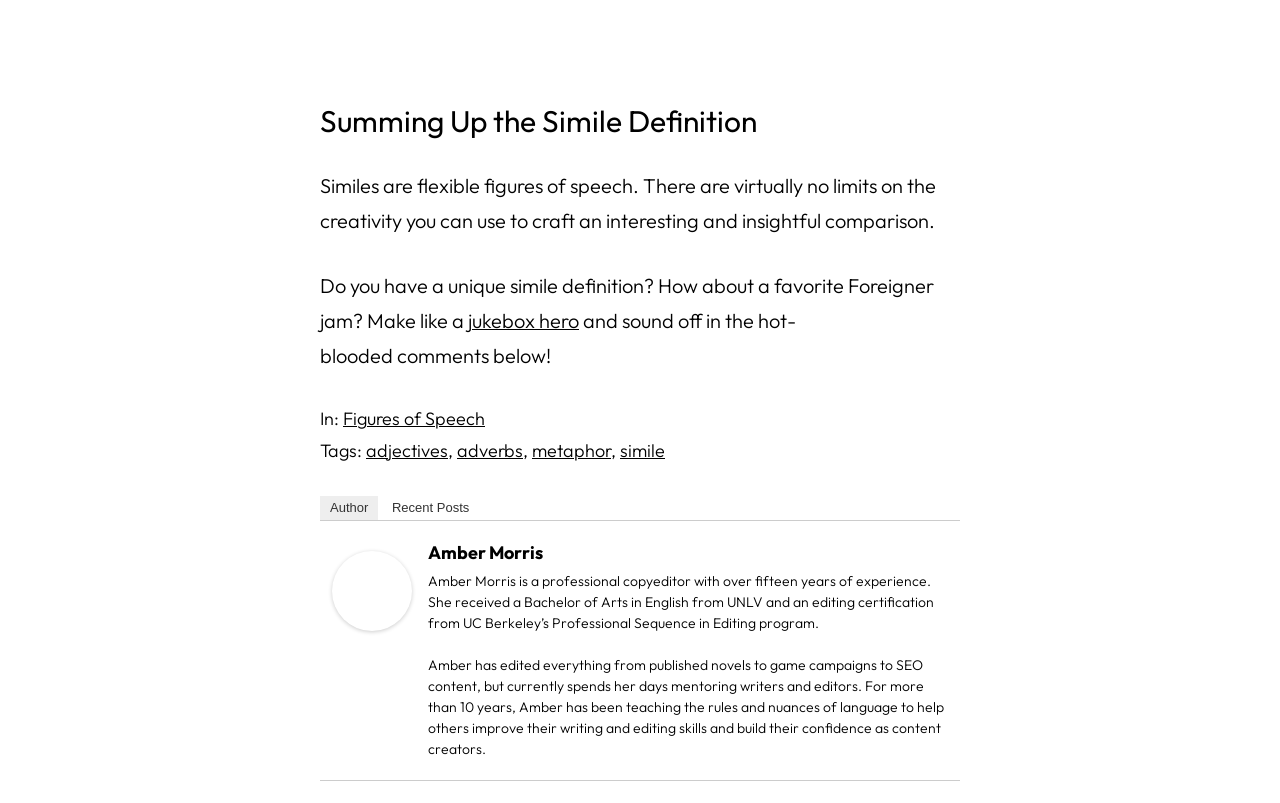Specify the bounding box coordinates of the area that needs to be clicked to achieve the following instruction: "Check out the recent posts".

[0.298, 0.618, 0.374, 0.648]